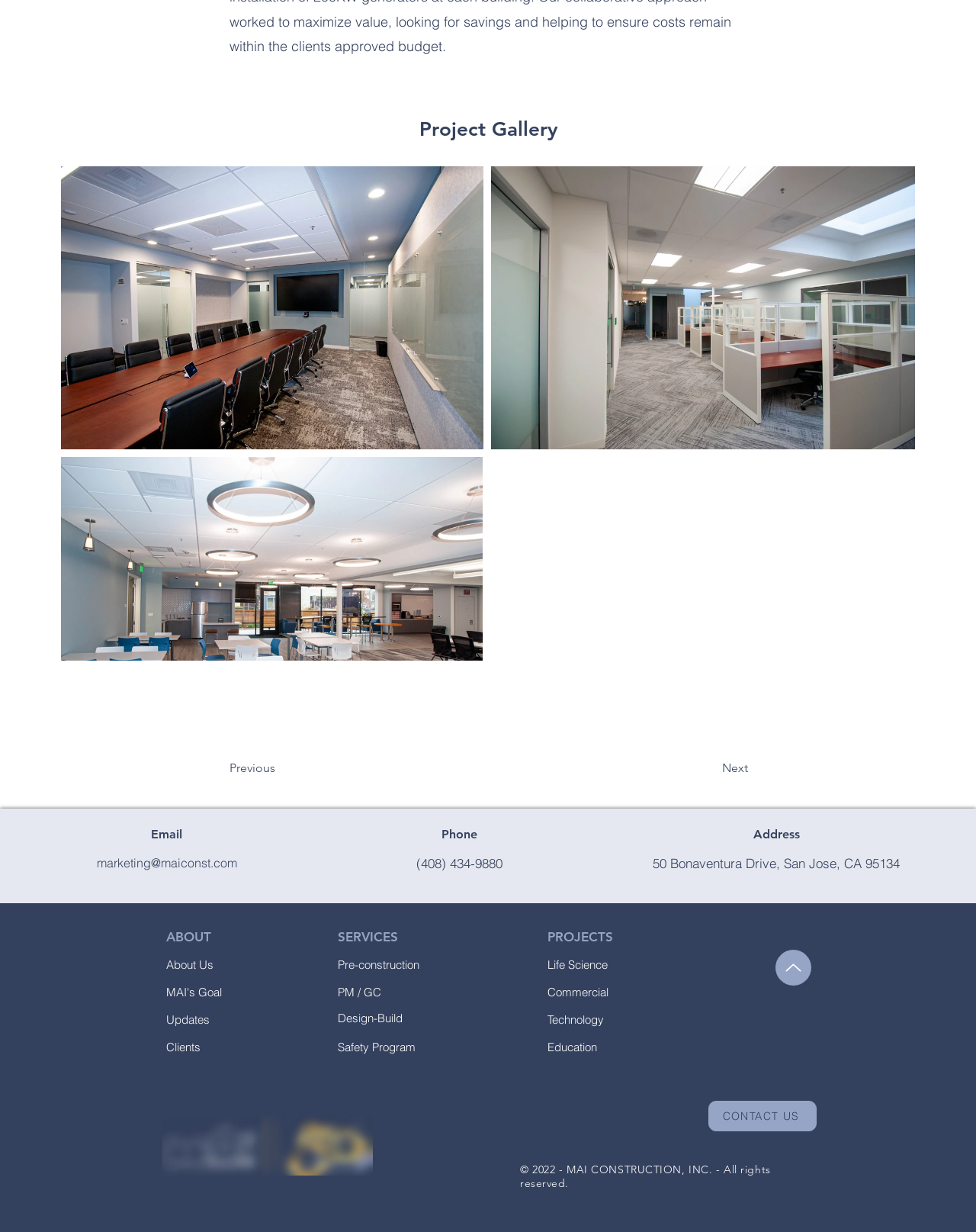Please specify the bounding box coordinates of the clickable region to carry out the following instruction: "Click the 'Load More' button". The coordinates should be four float numbers between 0 and 1, in the format [left, top, right, bottom].

[0.453, 0.564, 0.555, 0.592]